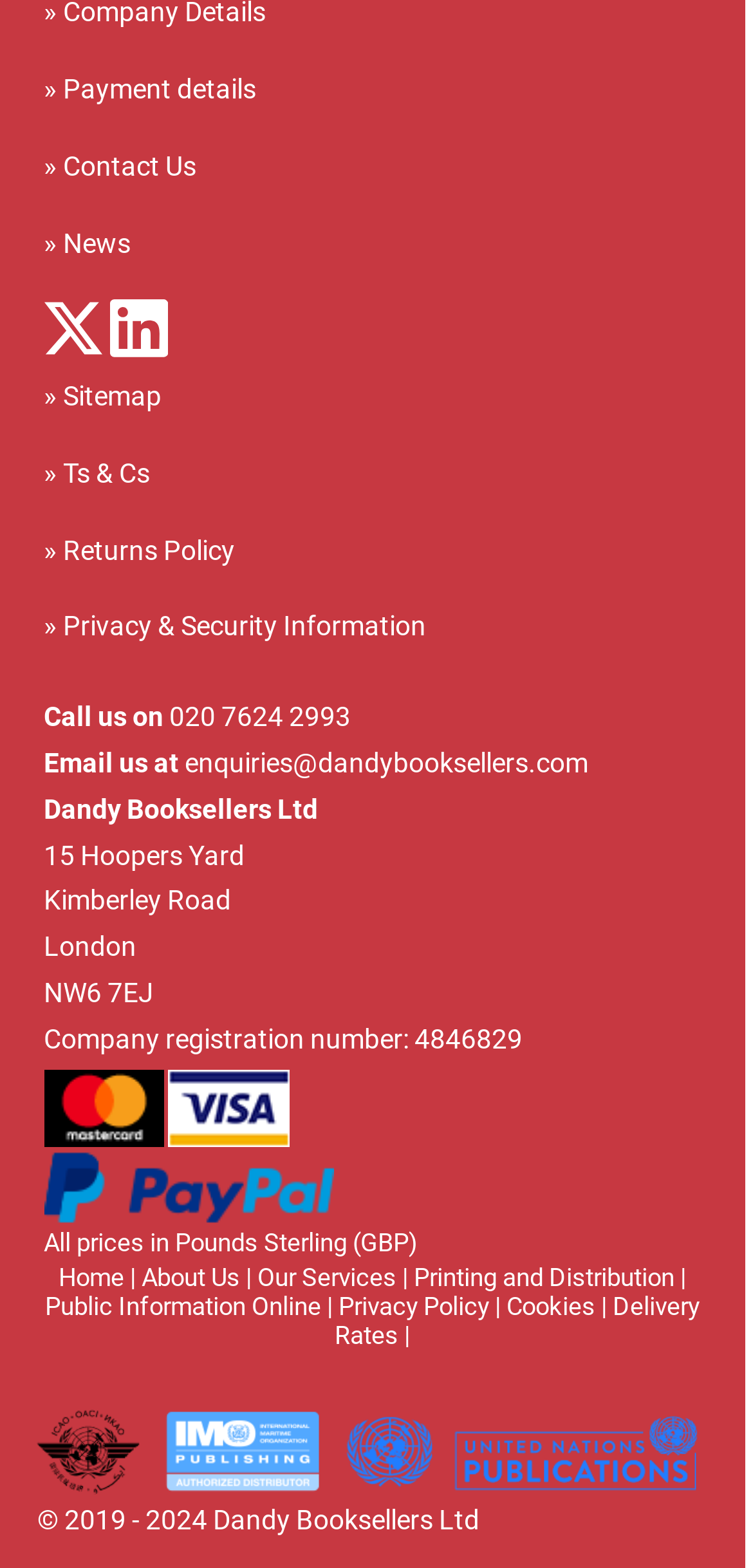Determine the bounding box coordinates for the area you should click to complete the following instruction: "Email enquiries".

[0.246, 0.477, 0.781, 0.496]